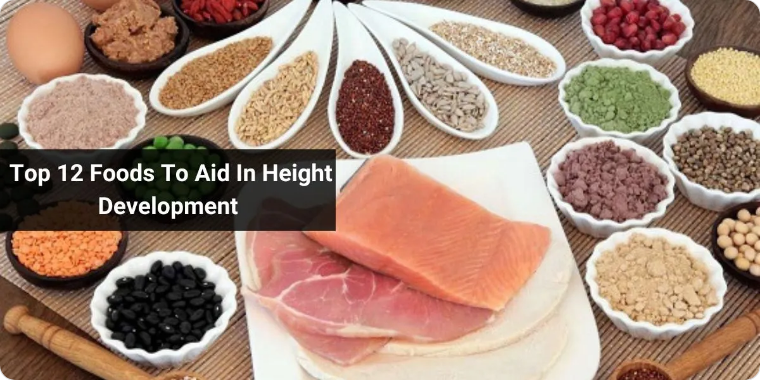What type of foods surround the central proteins?
Answer the question based on the image using a single word or a brief phrase.

Legumes, seeds, and powders